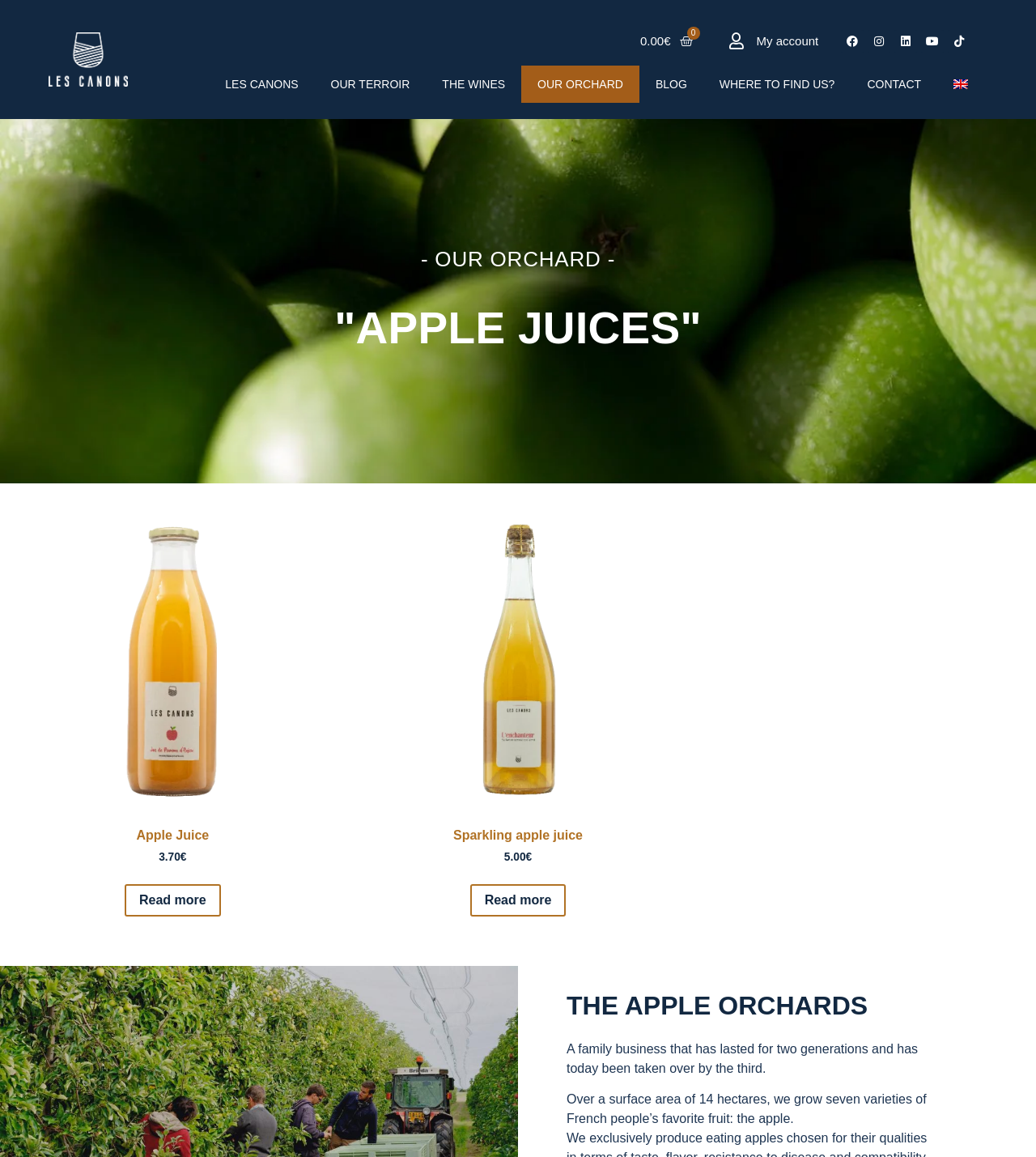How many generations of the family business are there?
Please give a detailed and elaborate answer to the question.

I read the text 'A family business that has lasted for two generations and has today been taken over by the third.' which indicates that there are 3 generations of the family business.